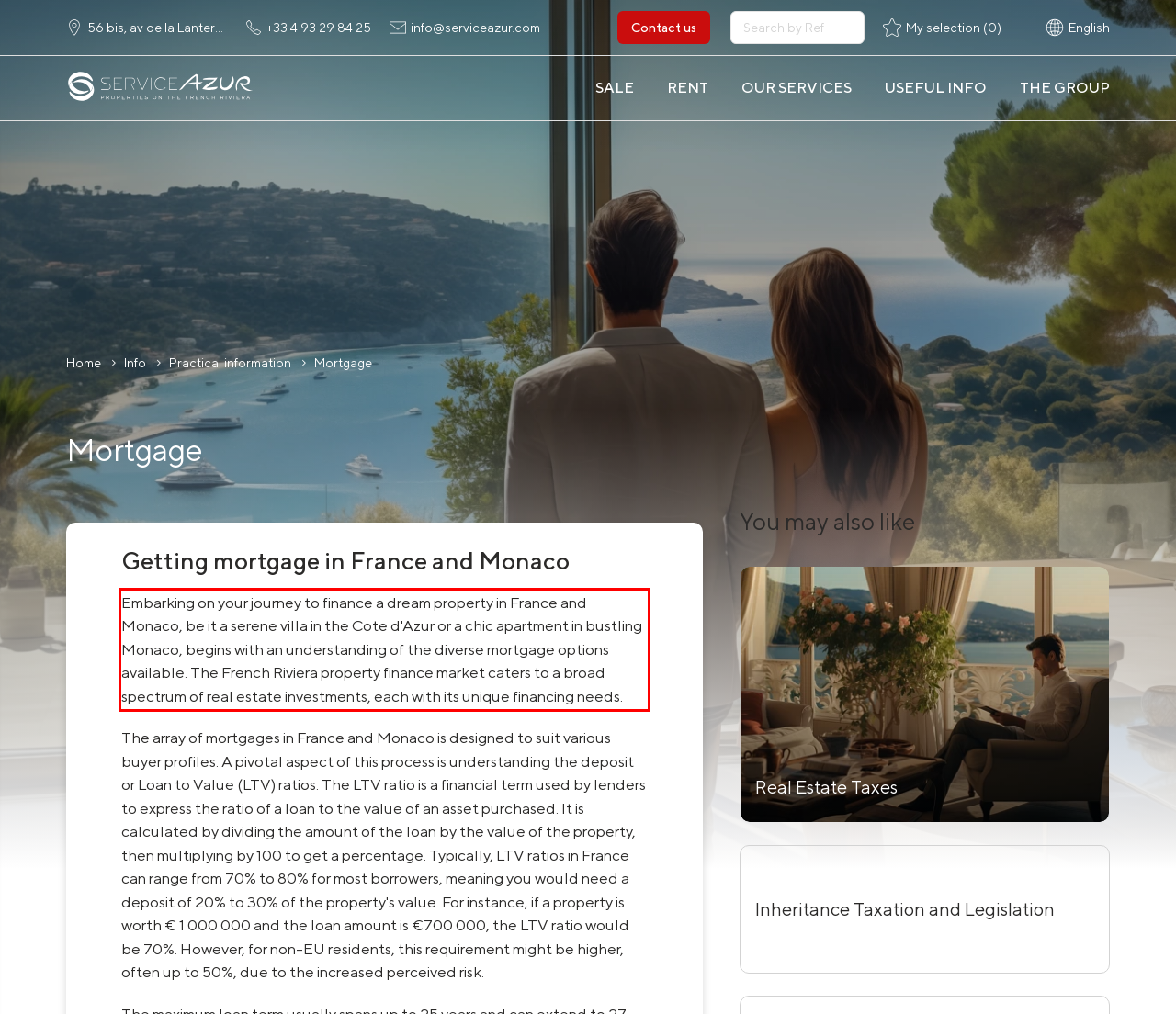You are provided with a screenshot of a webpage containing a red bounding box. Please extract the text enclosed by this red bounding box.

Embarking on your journey to finance a dream property in France and Monaco, be it a serene villa in the Cote d'Azur or a chic apartment in bustling Monaco, begins with an understanding of the diverse mortgage options available. The French Riviera property finance market caters to a broad spectrum of real estate investments, each with its unique financing needs.